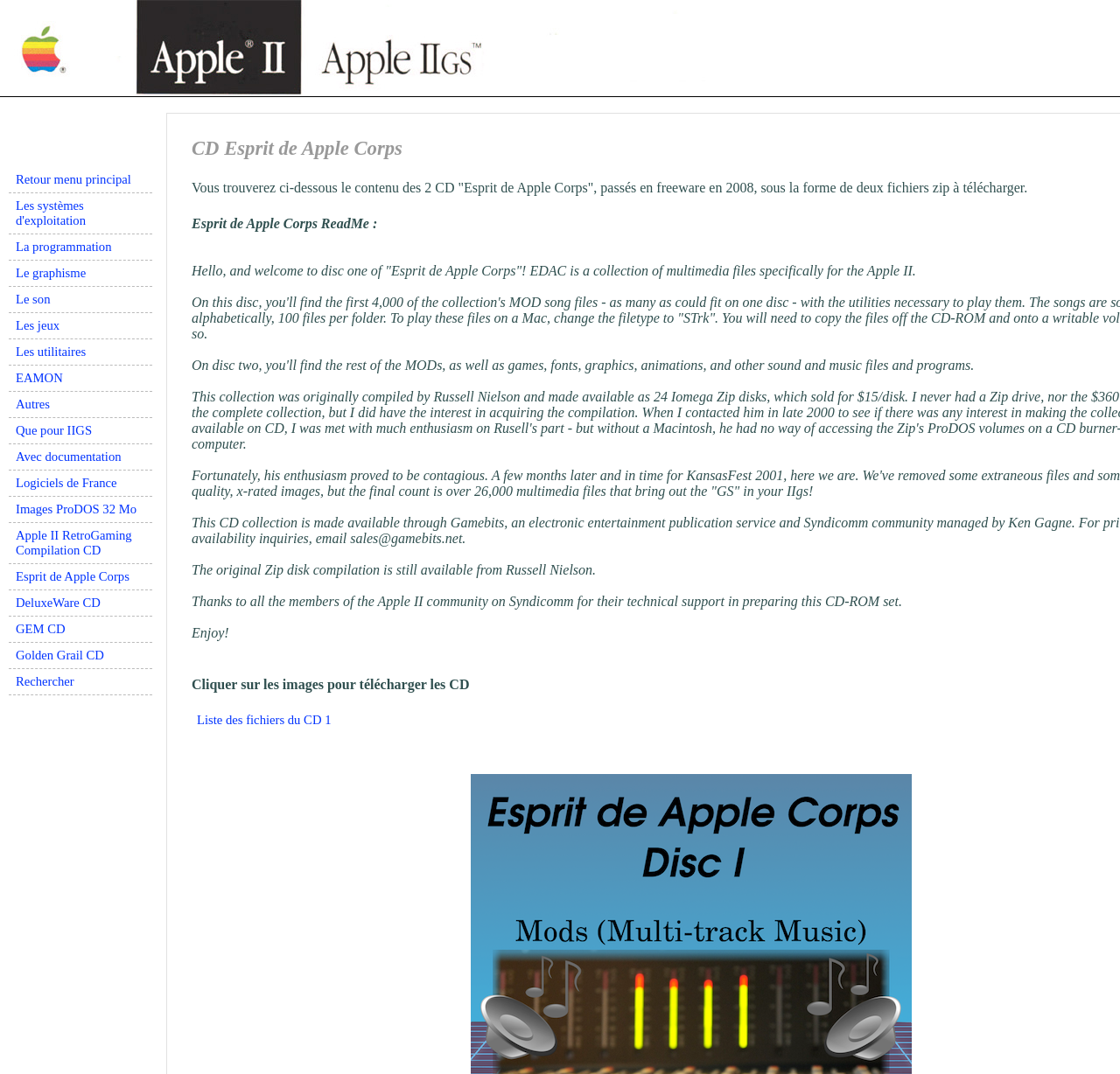Identify the bounding box coordinates for the element you need to click to achieve the following task: "Read the 'CBSE 12 Board Results Out: Check Here!' article". The coordinates must be four float values ranging from 0 to 1, formatted as [left, top, right, bottom].

None